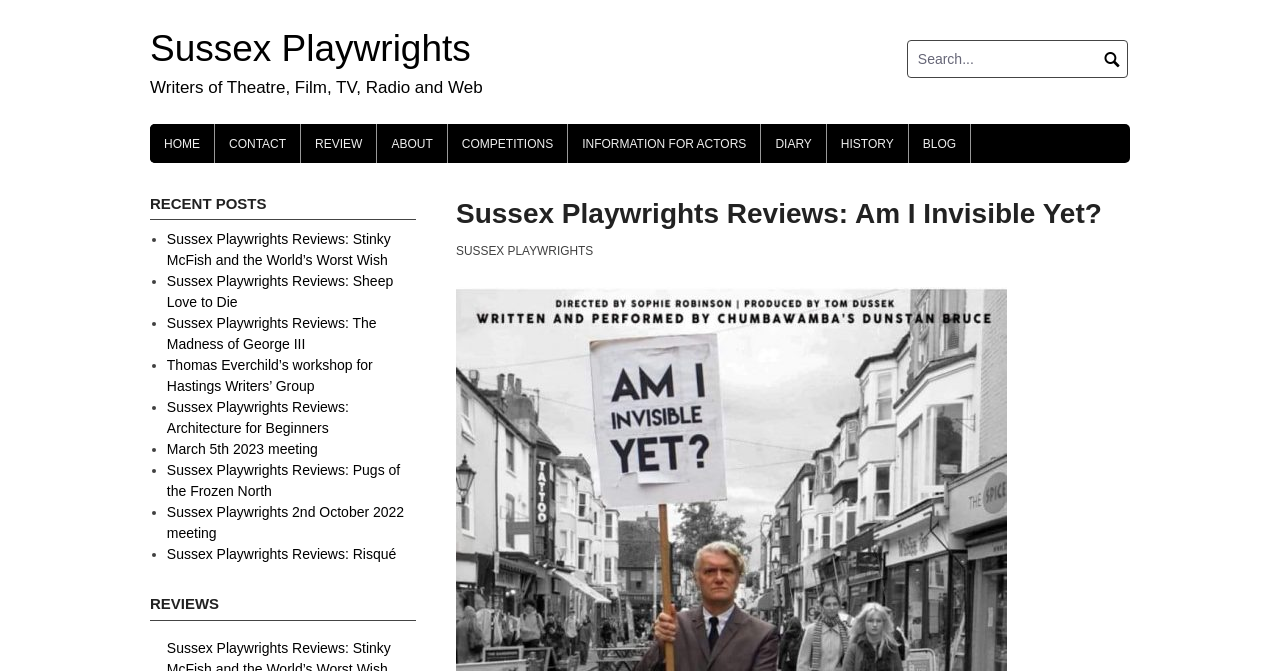Please determine the bounding box coordinates for the element that should be clicked to follow these instructions: "Search for something".

[0.707, 0.06, 0.883, 0.116]